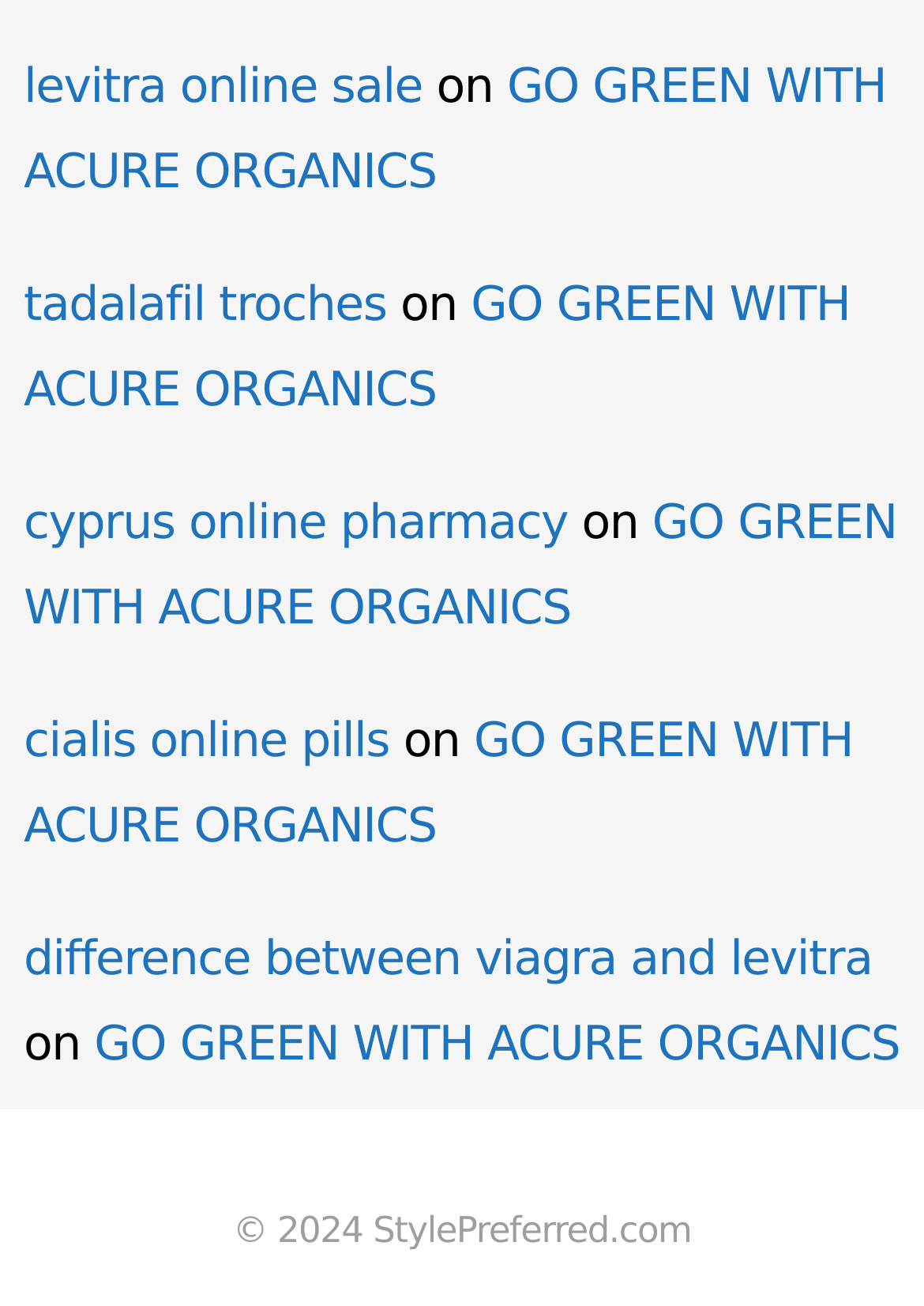Determine the bounding box coordinates of the target area to click to execute the following instruction: "go to tadalafil troches."

[0.026, 0.211, 0.418, 0.255]